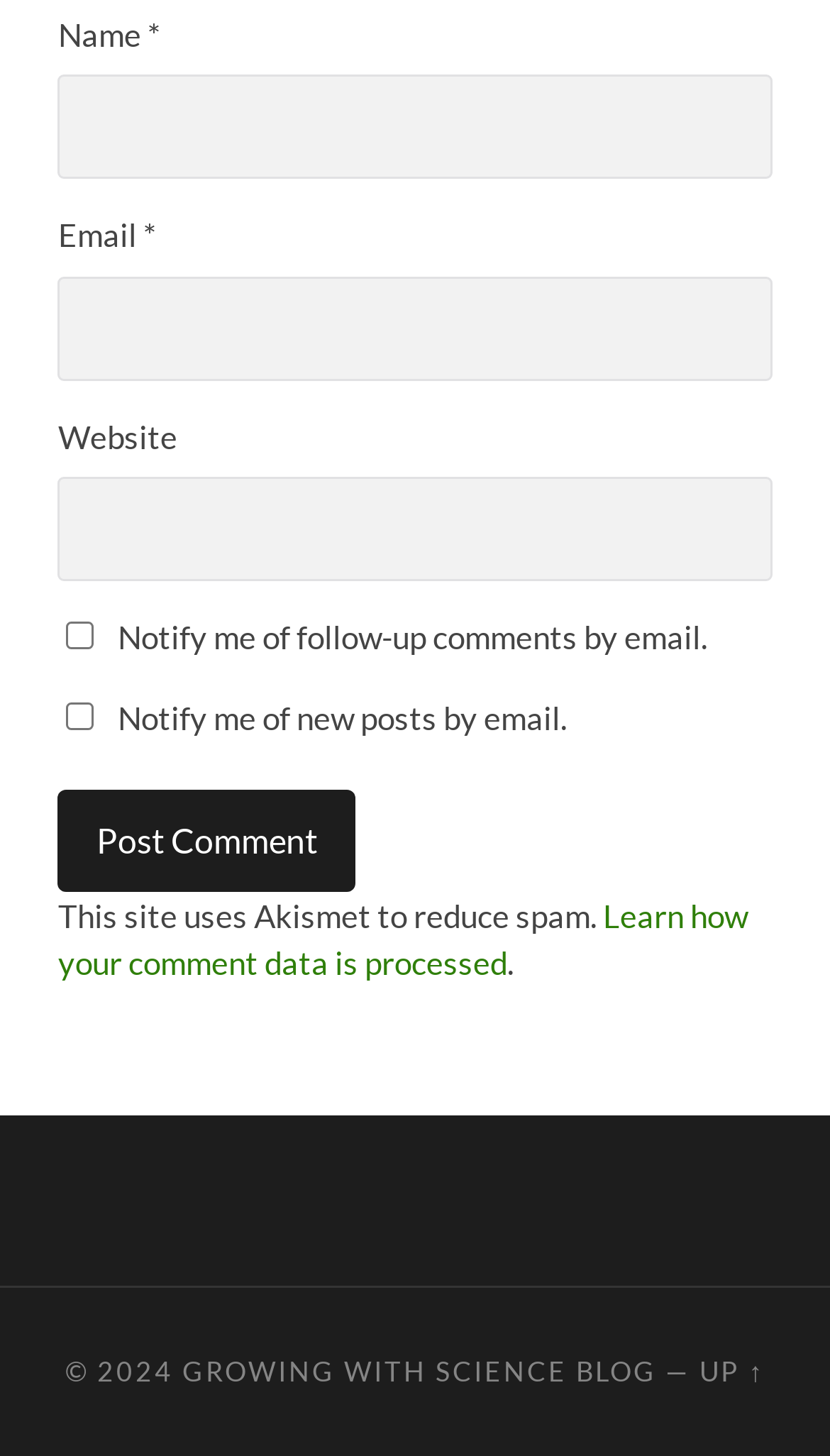Provide the bounding box coordinates for the UI element that is described by this text: "Up ↑". The coordinates should be in the form of four float numbers between 0 and 1: [left, top, right, bottom].

[0.843, 0.93, 0.921, 0.953]